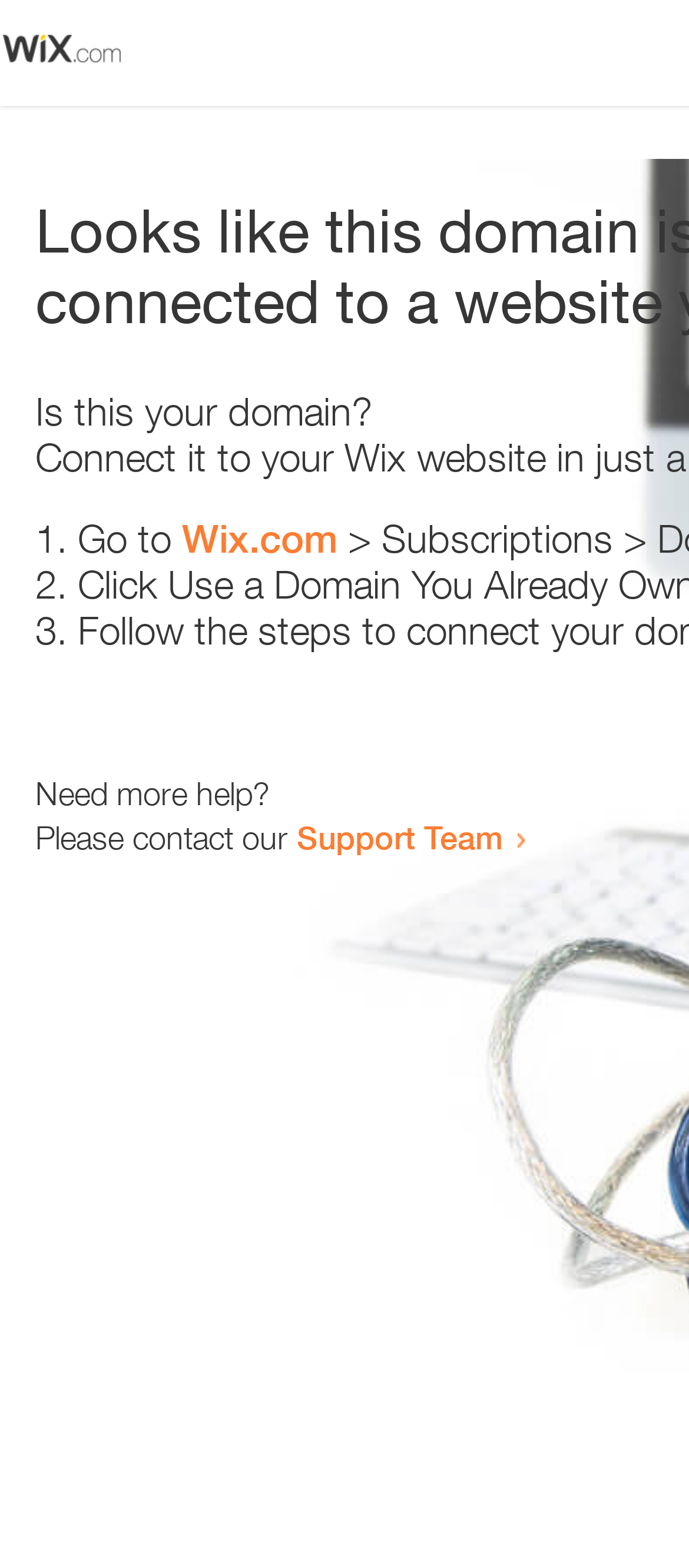Give a detailed account of the webpage.

The webpage appears to be an error page, with a small image at the top left corner. Below the image, there is a question "Is this your domain?" in a prominent position. 

To the right of the question, there is a numbered list with three items. The first item starts with "1." and suggests going to "Wix.com". The second item starts with "2." and the third item starts with "3.", but their contents are not specified. 

Below the list, there is a message "Need more help?" followed by a sentence "Please contact our Support Team" with a link to the Support Team. The link is positioned to the right of the sentence.